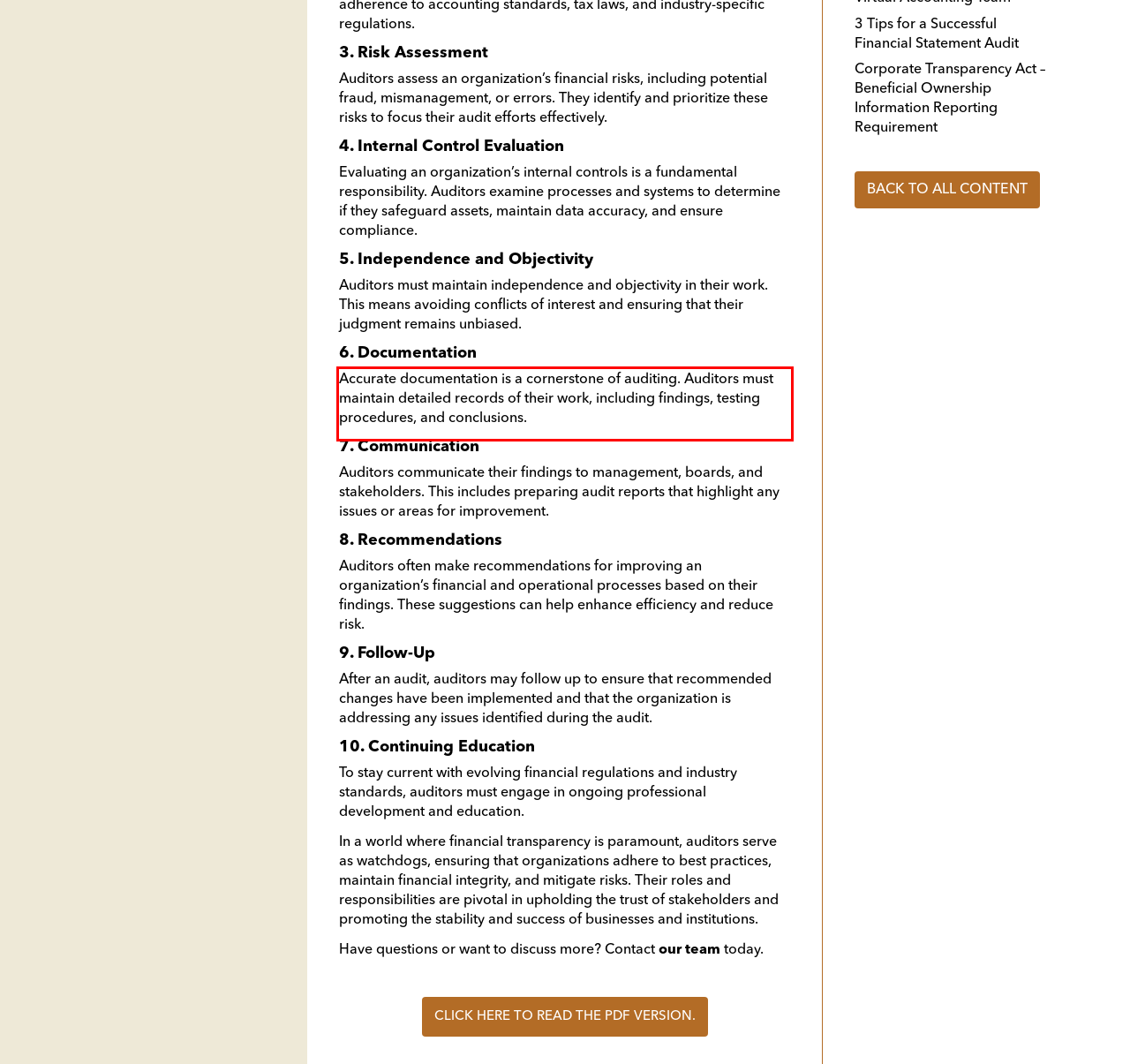Identify the red bounding box in the webpage screenshot and perform OCR to generate the text content enclosed.

Accurate documentation is a cornerstone of auditing. Auditors must maintain detailed records of their work, including findings, testing procedures, and conclusions.